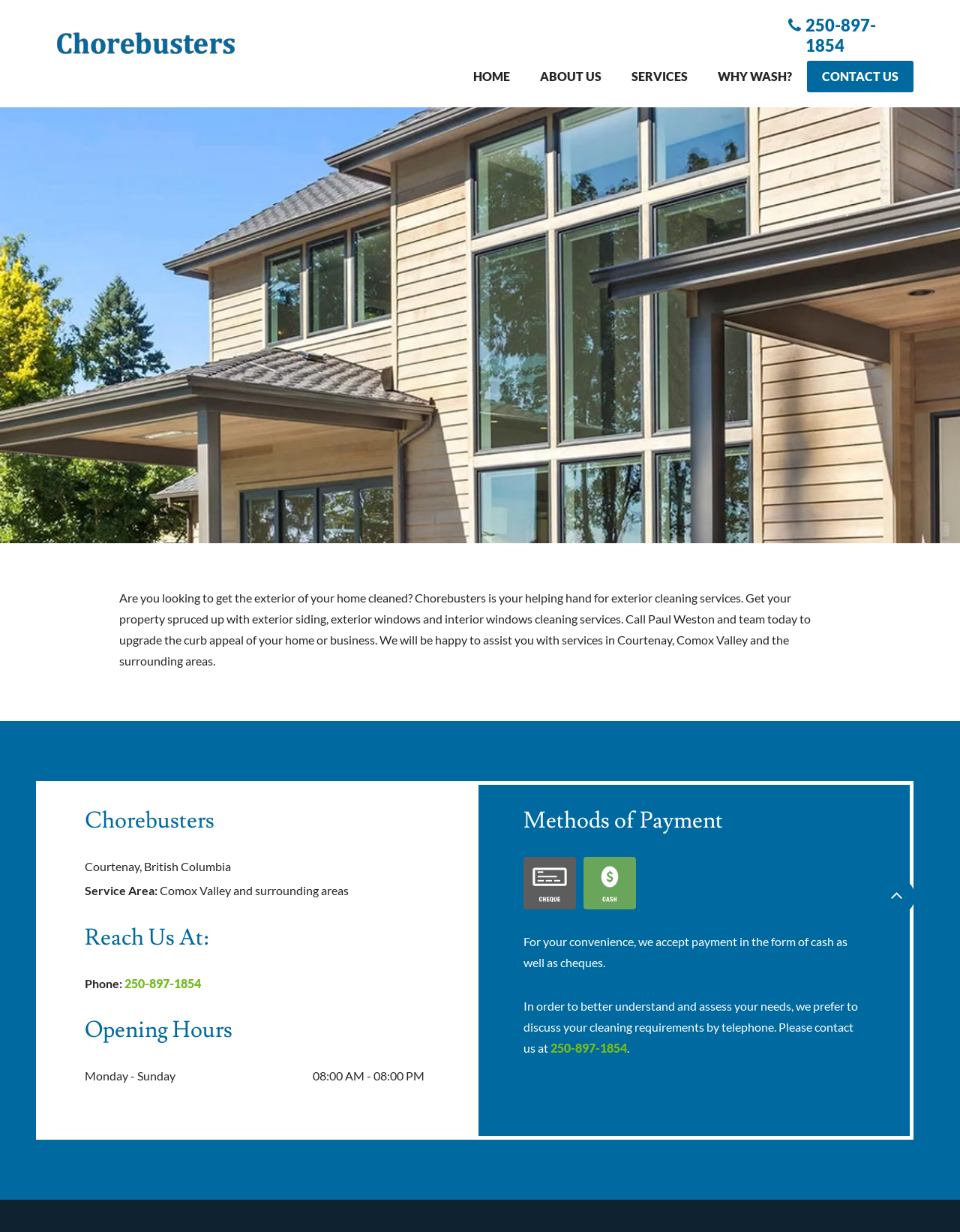Kindly determine the bounding box coordinates of the area that needs to be clicked to fulfill this instruction: "Click the Chorebusters logo".

[0.049, 0.018, 0.255, 0.052]